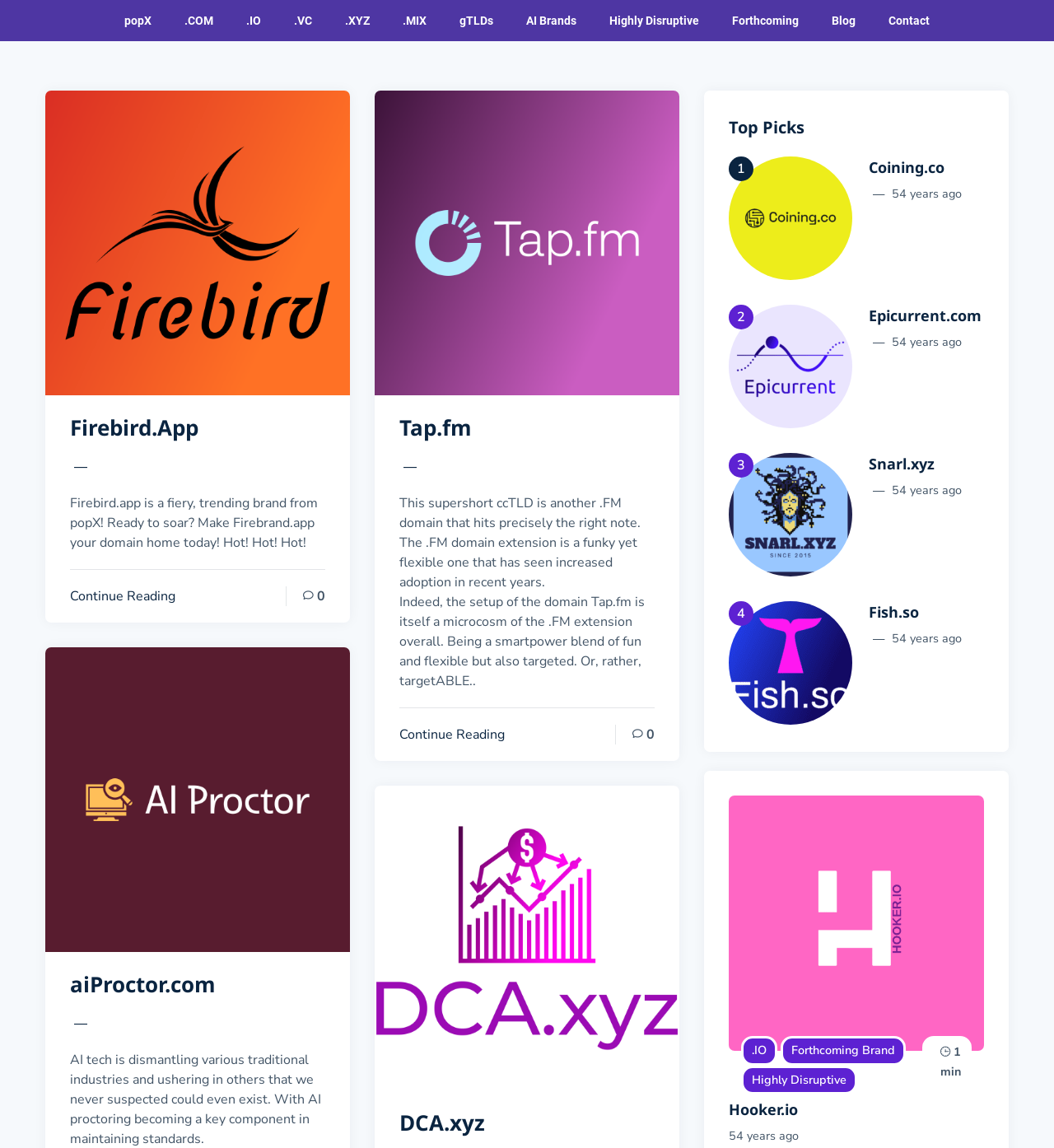Determine the bounding box coordinates of the clickable region to carry out the instruction: "Read more about Tap.fm".

[0.379, 0.632, 0.479, 0.648]